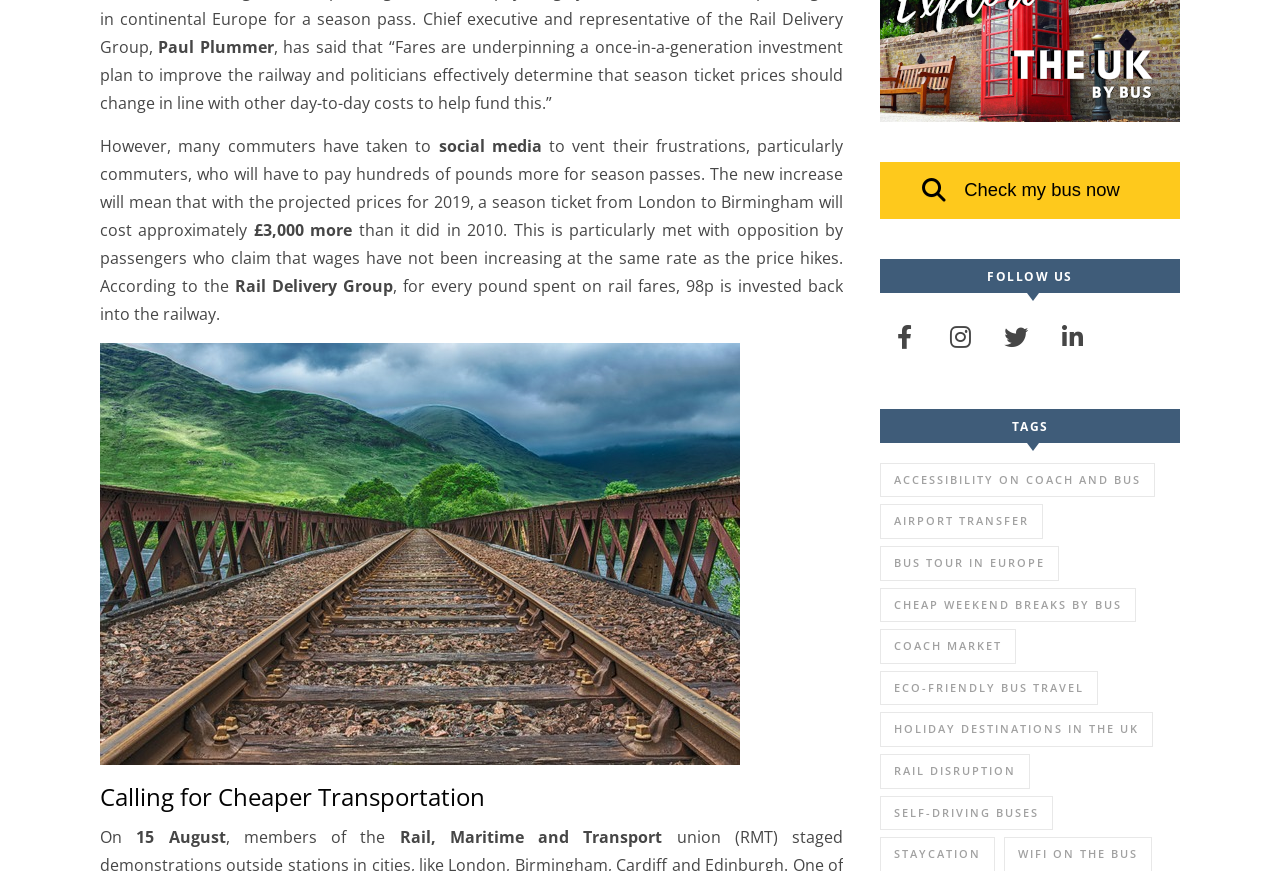Using the webpage screenshot and the element description Cheap weekend breaks by bus, determine the bounding box coordinates. Specify the coordinates in the format (top-left x, top-left y, bottom-right x, bottom-right y) with values ranging from 0 to 1.

[0.688, 0.675, 0.888, 0.714]